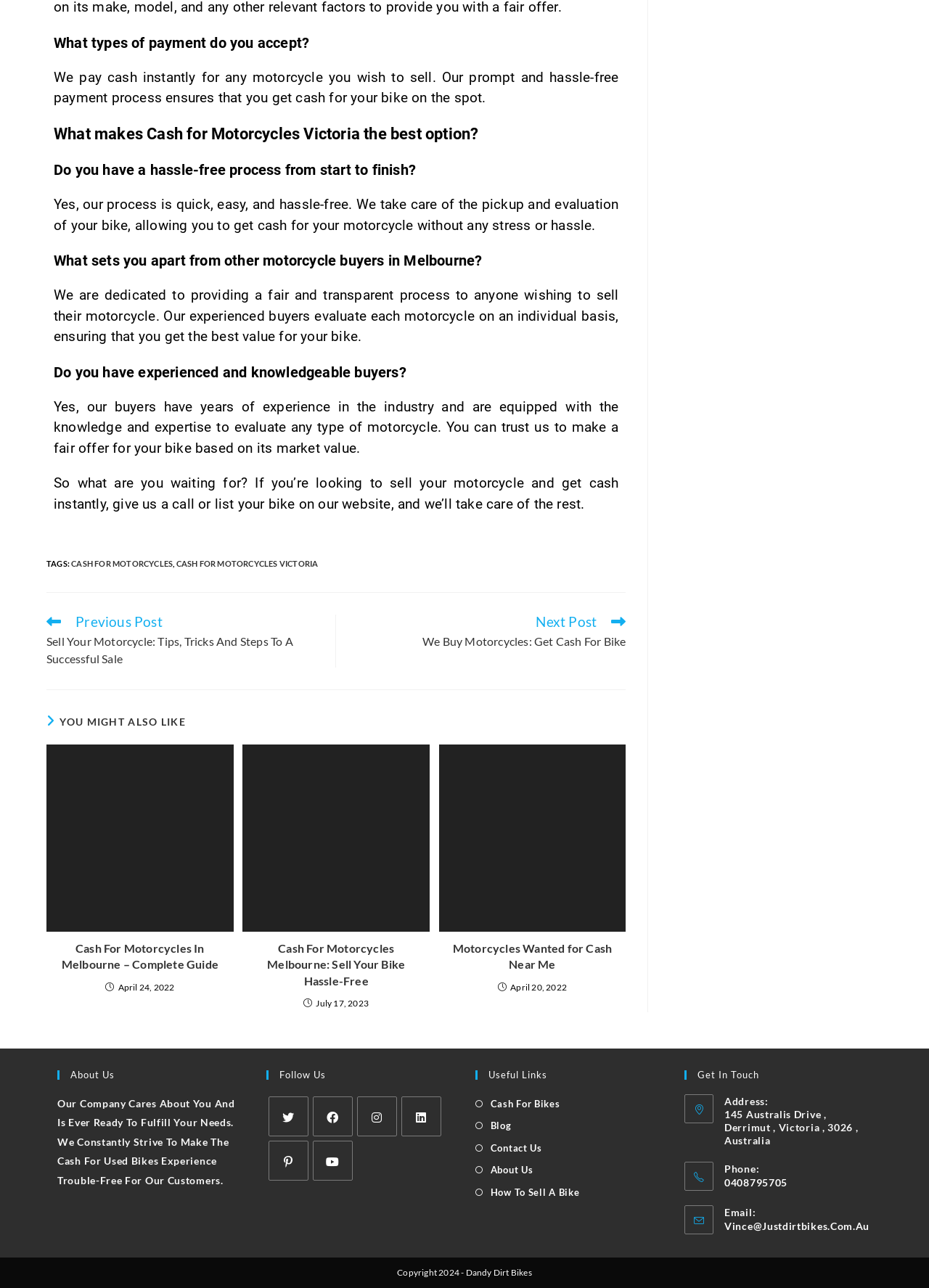Specify the bounding box coordinates of the region I need to click to perform the following instruction: "Contact us". The coordinates must be four float numbers in the range of 0 to 1, i.e., [left, top, right, bottom].

[0.512, 0.884, 0.583, 0.898]